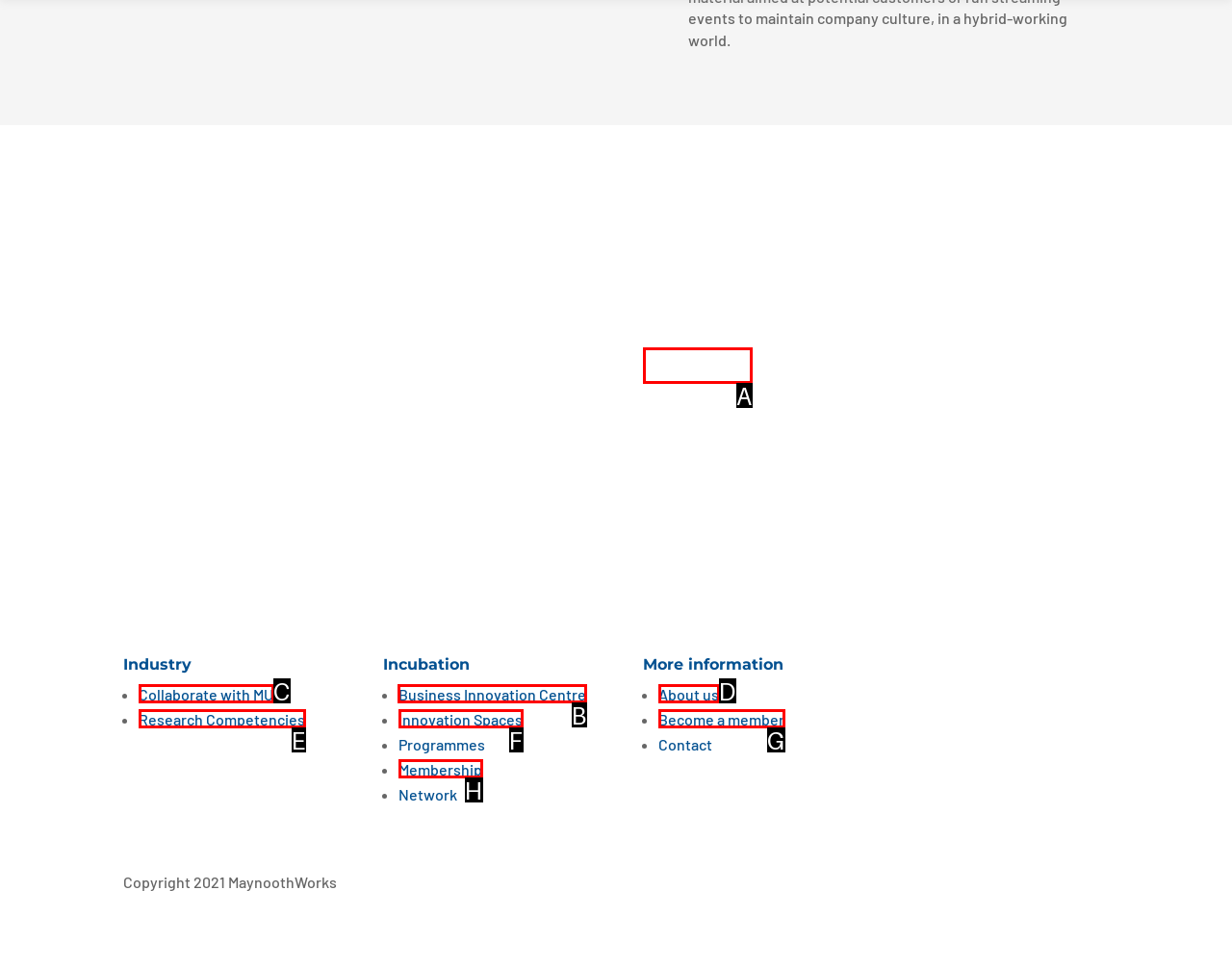Tell me the letter of the UI element to click in order to accomplish the following task: Explore Business Innovation Centre
Answer with the letter of the chosen option from the given choices directly.

B